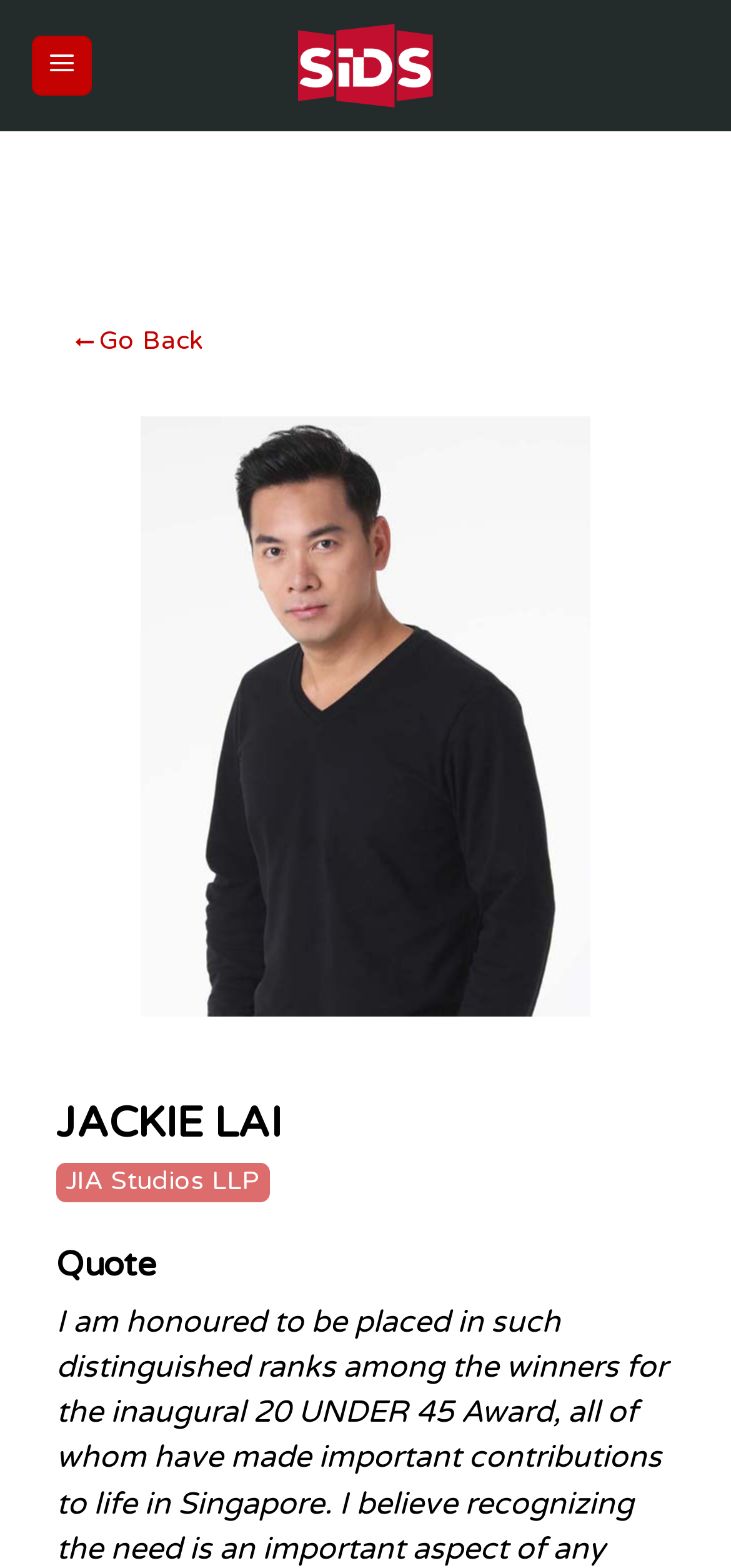Please respond in a single word or phrase: 
What is the icon name of the link on the top-right?

Go Back